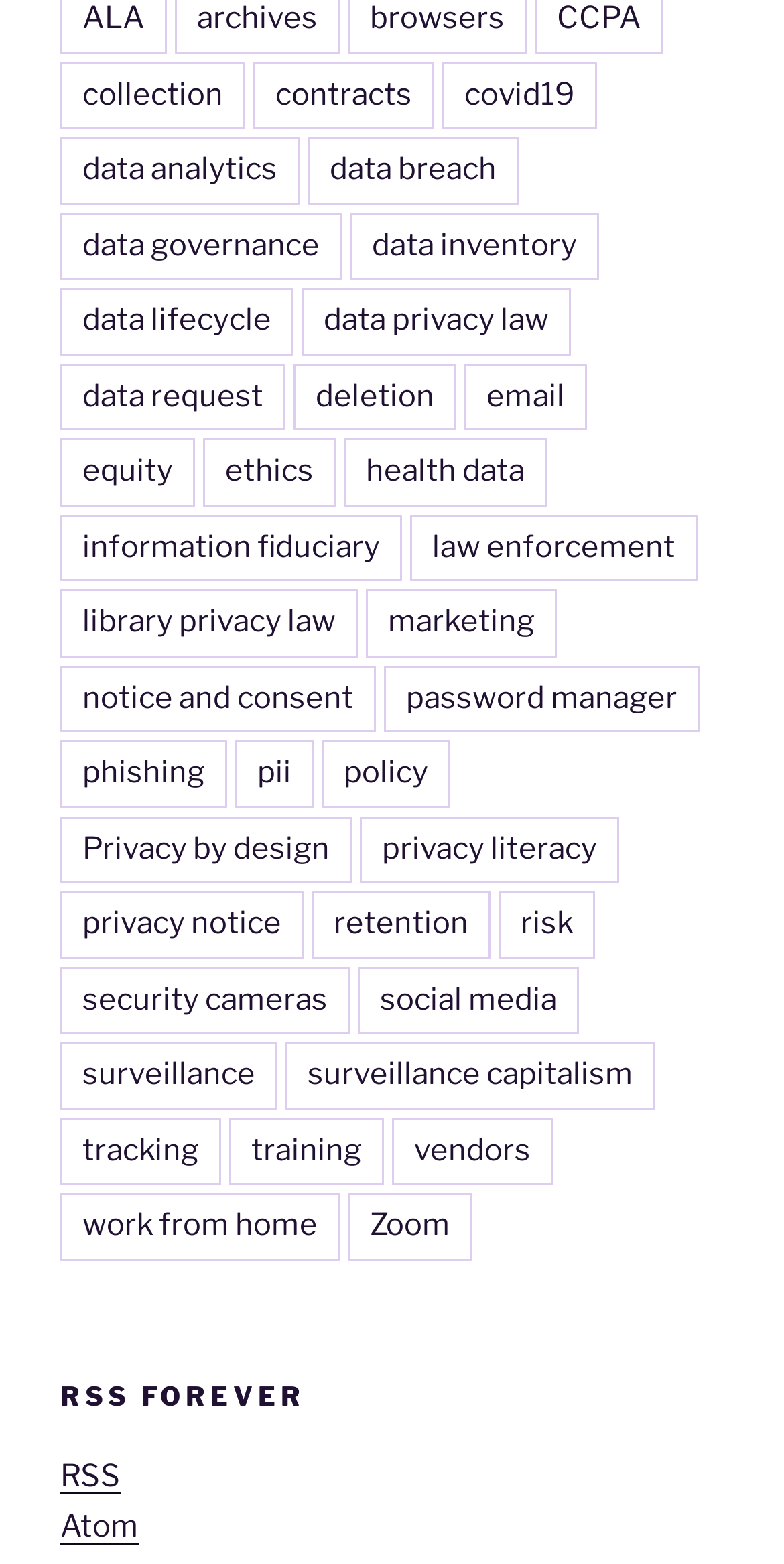What is the topic of the link at the top left corner?
Answer the question with a single word or phrase by looking at the picture.

collection